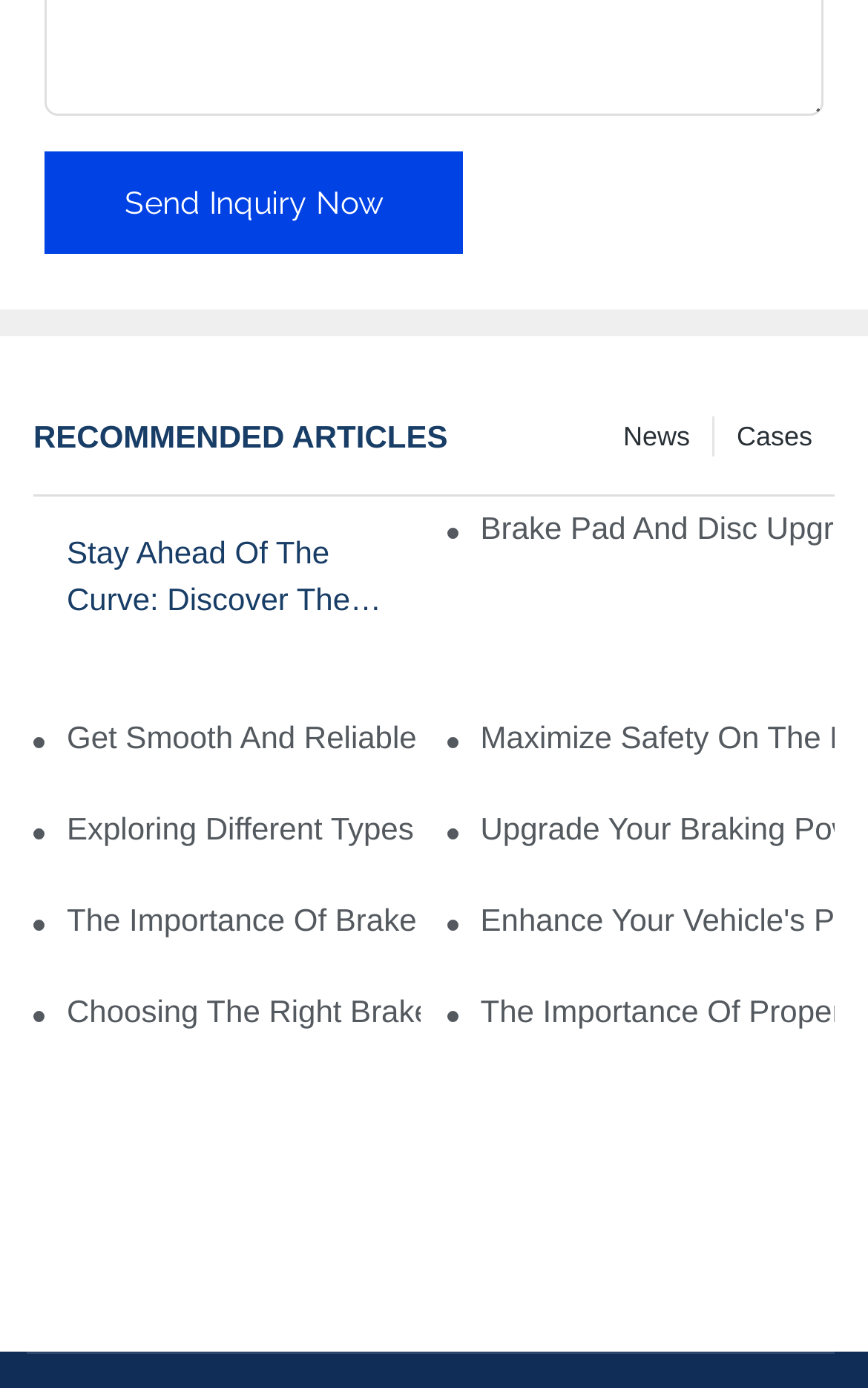Find the bounding box coordinates for the area that must be clicked to perform this action: "Get tips on brake pad and disc maintenance".

[0.077, 0.646, 0.485, 0.68]